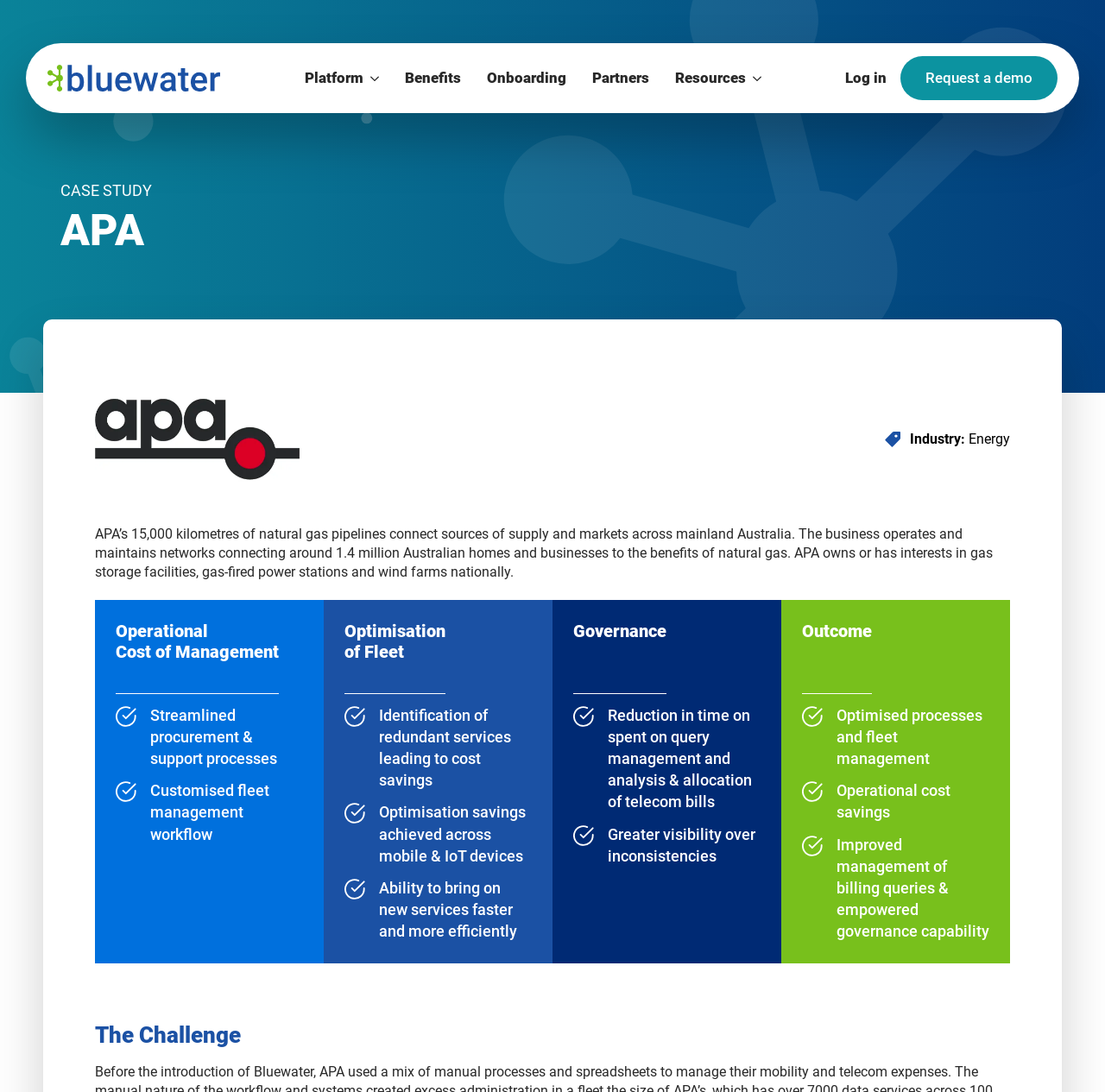Provide a brief response to the question below using one word or phrase:
What is the outcome of optimised processes and fleet management?

Operational cost savings